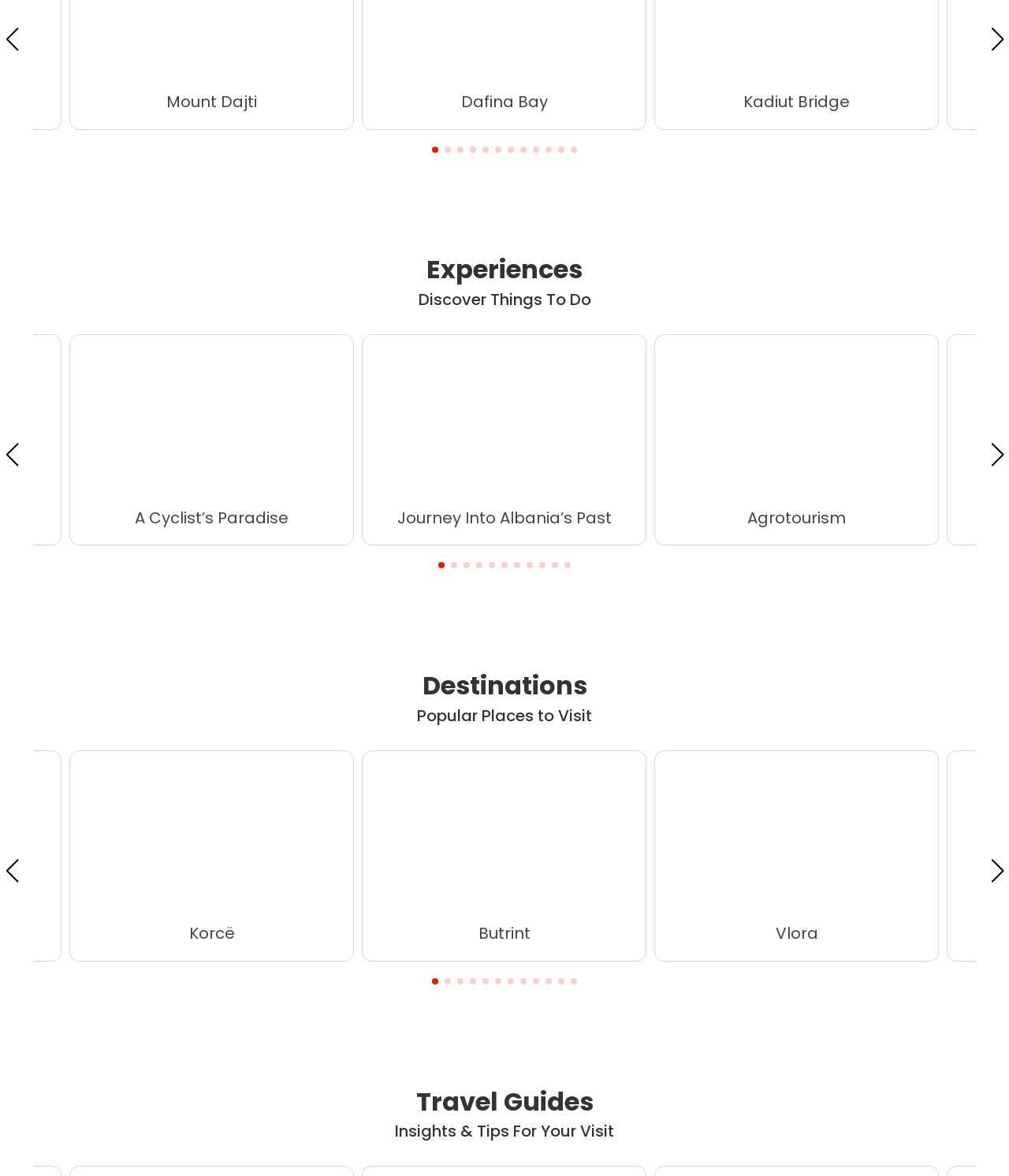What is the theme of the 'Experiences' section?
Look at the image and respond with a one-word or short phrase answer.

Things to do